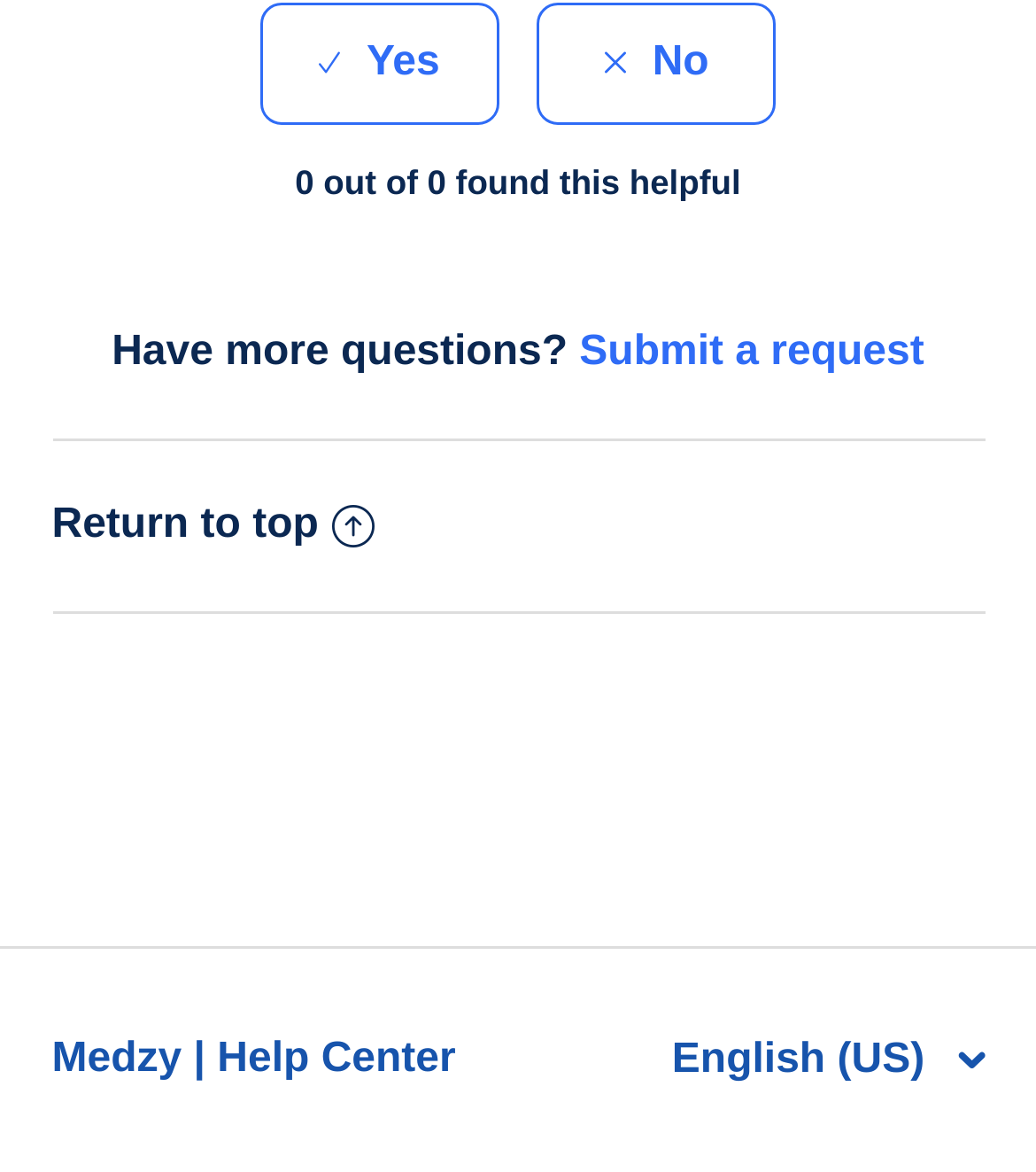What is the text above the 'Submit a request' link?
Using the visual information from the image, give a one-word or short-phrase answer.

Have more questions?